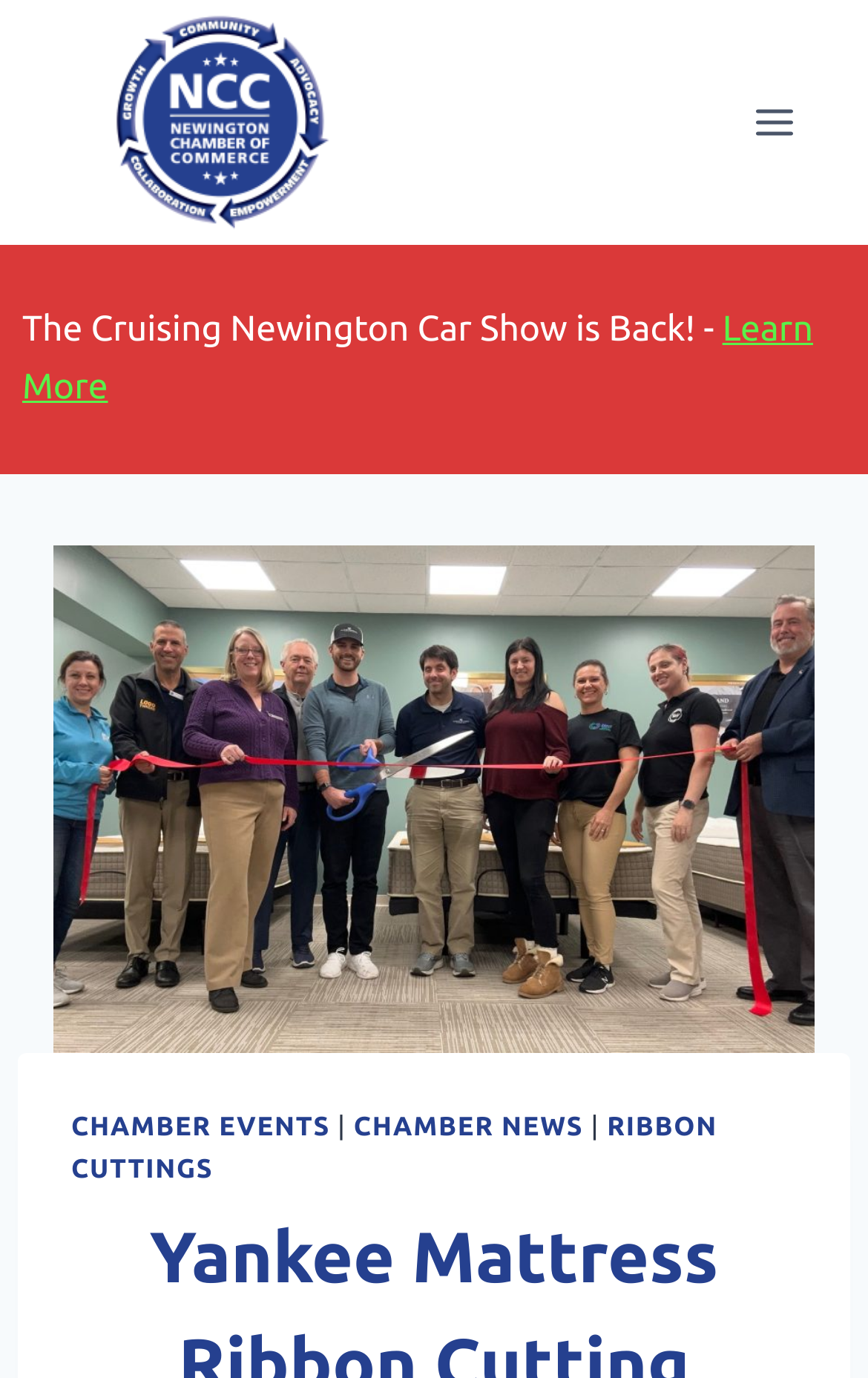Craft a detailed narrative of the webpage's structure and content.

The webpage is about the Newington Chamber of Commerce, specifically highlighting the Ribbon-Cutting ceremony for Yankee Mattress Company. At the top left corner, there is a link and an image, both labeled "Newington Chamber of Commerce". 

To the right of the top section, there is an "Open menu" button. Below the top section, there is a heading that reads "The Cruising Newington Car Show is Back! -" followed by a "Learn More" link. 

Below the heading, there are three links arranged horizontally: "CHAMBER EVENTS", "CHAMBER NEWS", and "RIBBON CUTTINGS". The "RIBBON CUTTINGS" link is positioned at the far right, while the "CHAMBER EVENTS" link is at the far left, with the "CHAMBER NEWS" link in between.